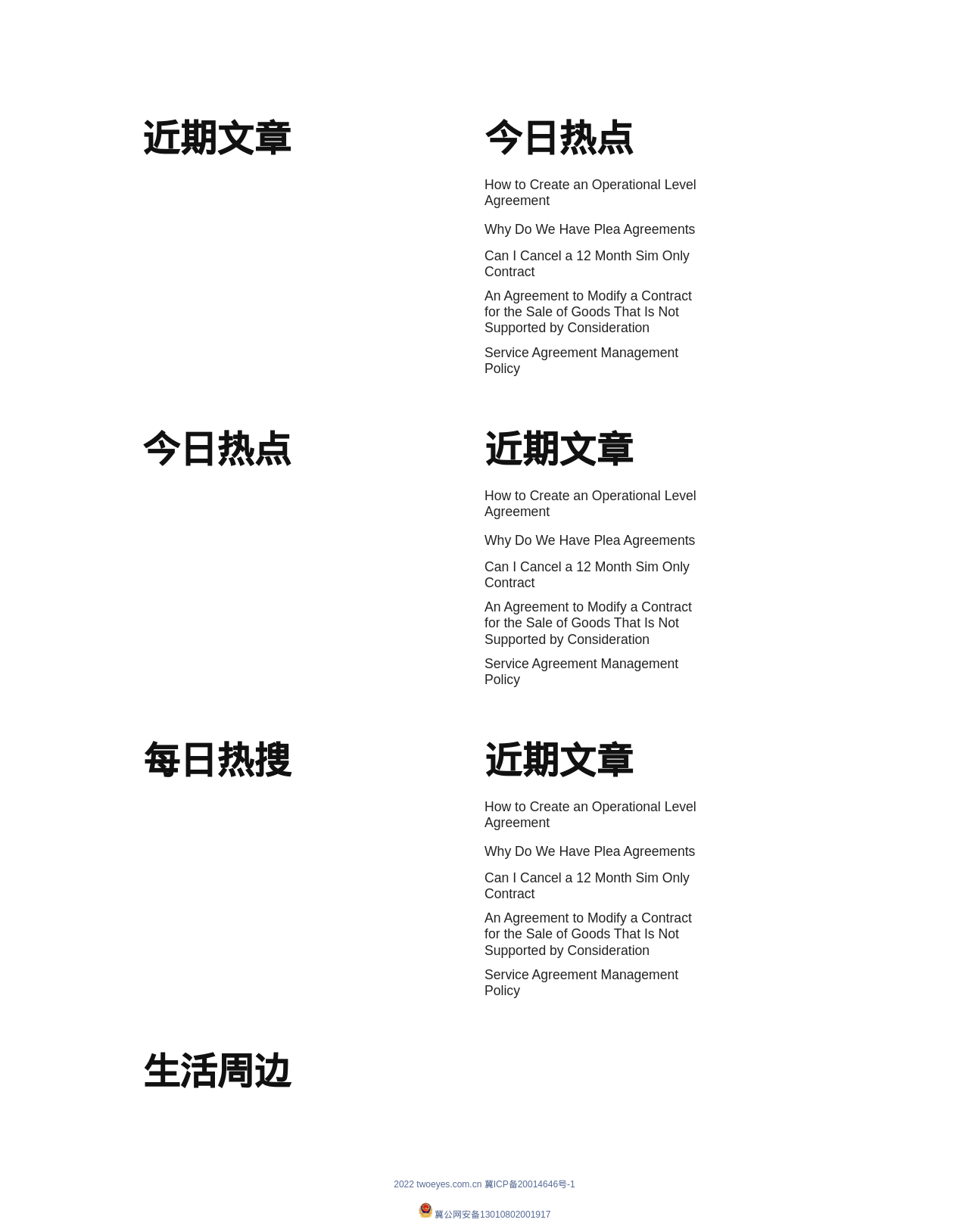Could you indicate the bounding box coordinates of the region to click in order to complete this instruction: "Browse '近期文章'".

[0.147, 0.094, 0.448, 0.13]